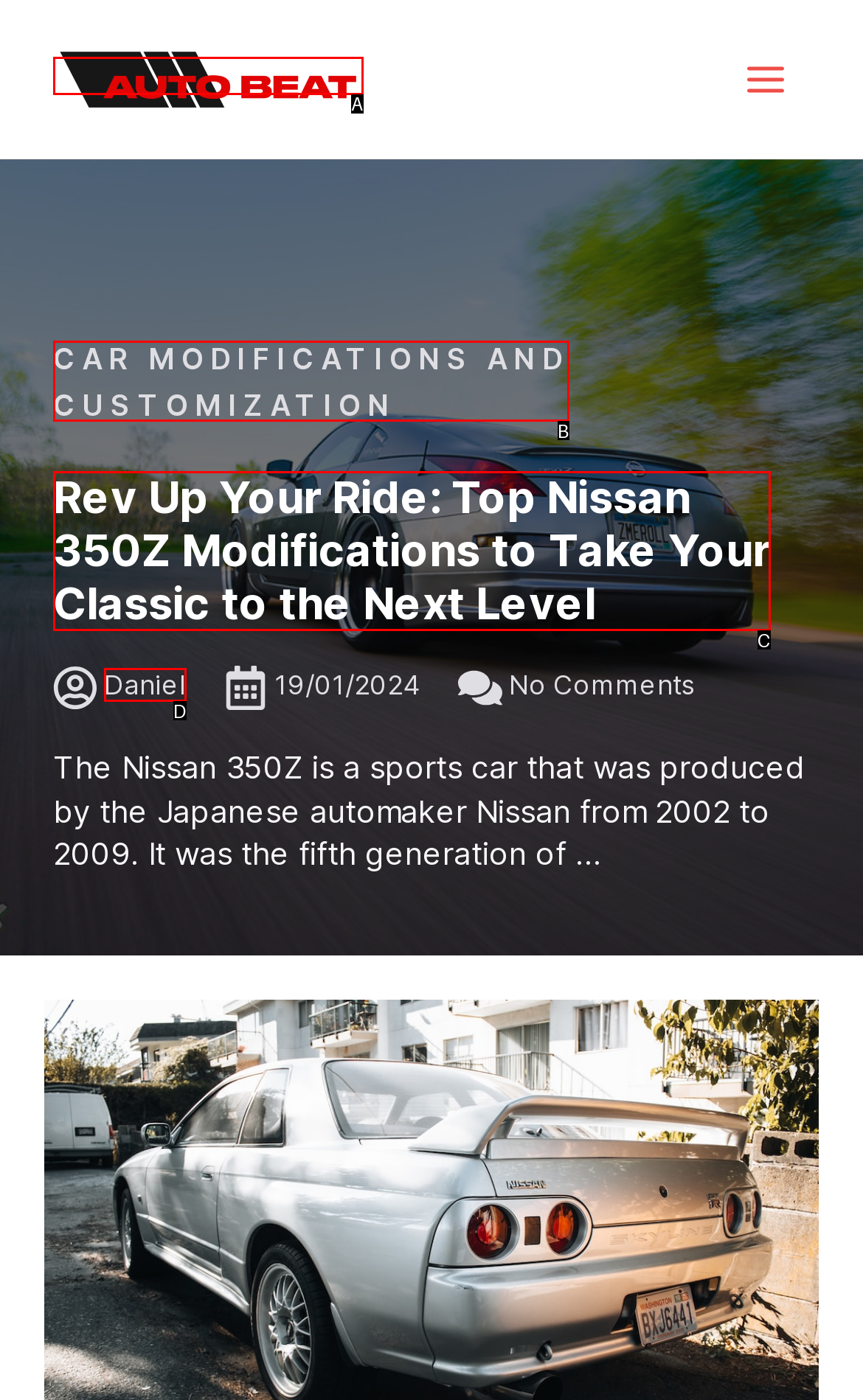Tell me which one HTML element best matches the description: Car Modifications and Customization Answer with the option's letter from the given choices directly.

B